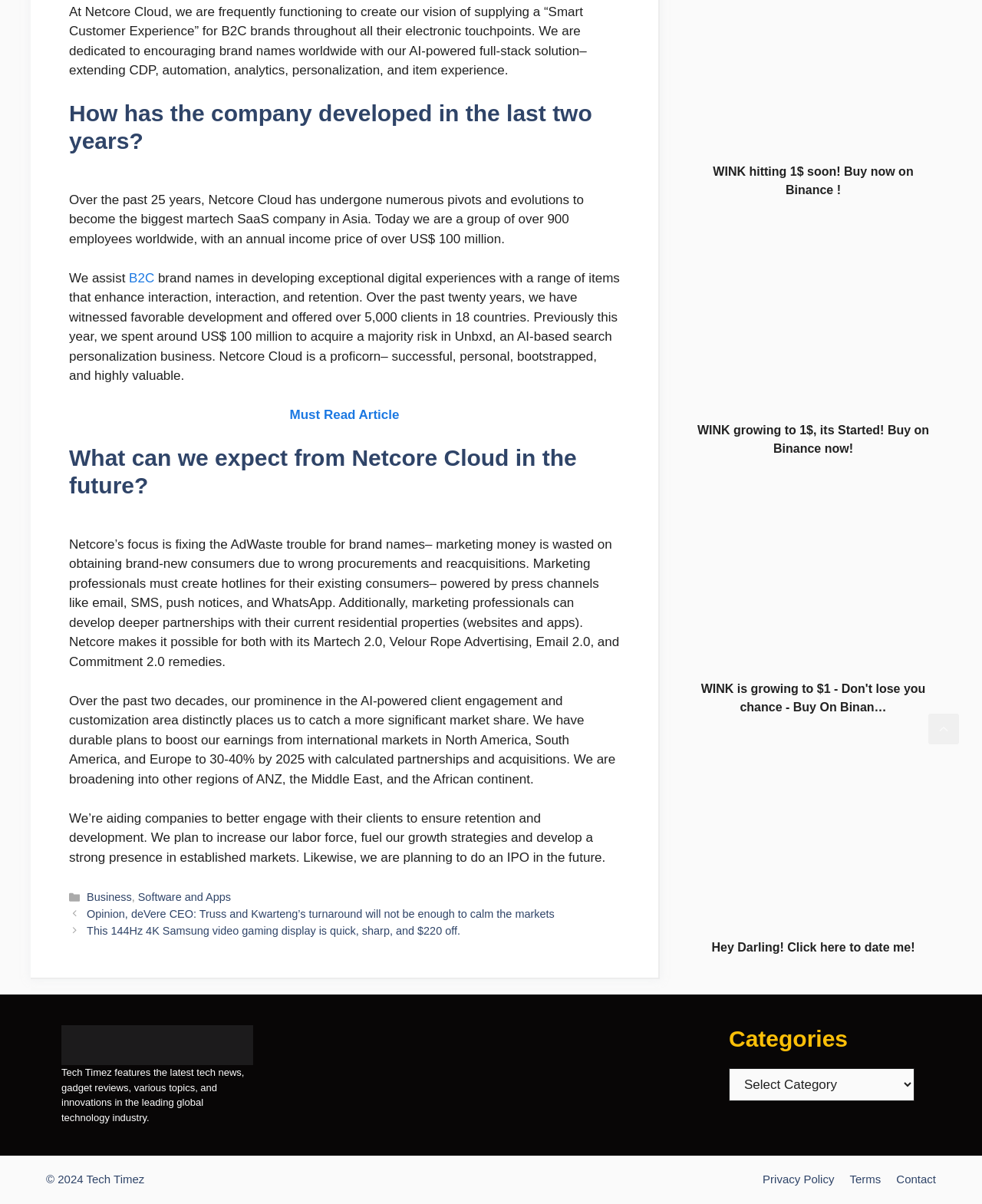Please give a one-word or short phrase response to the following question: 
What is Netcore Cloud's vision?

Smart Customer Experience